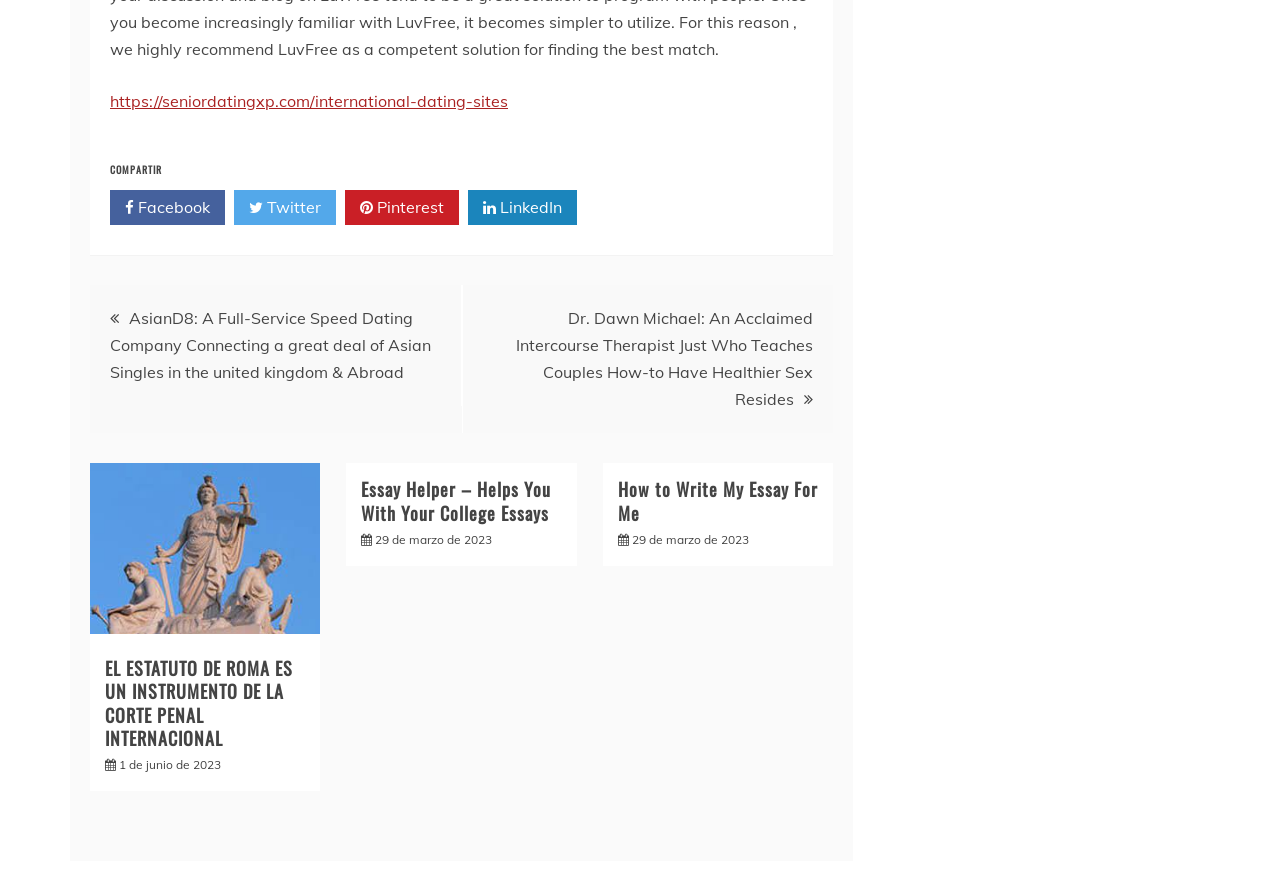What is the date of the article 'Essay Helper – Helps You With Your College Essays'?
Answer the question with as much detail as you can, using the image as a reference.

I found a link element with the text 'Essay Helper – Helps You With Your College Essays' and next to it, there is a time element with the text '29 de marzo de 2023'. Therefore, the date of the article is 29 de marzo de 2023.